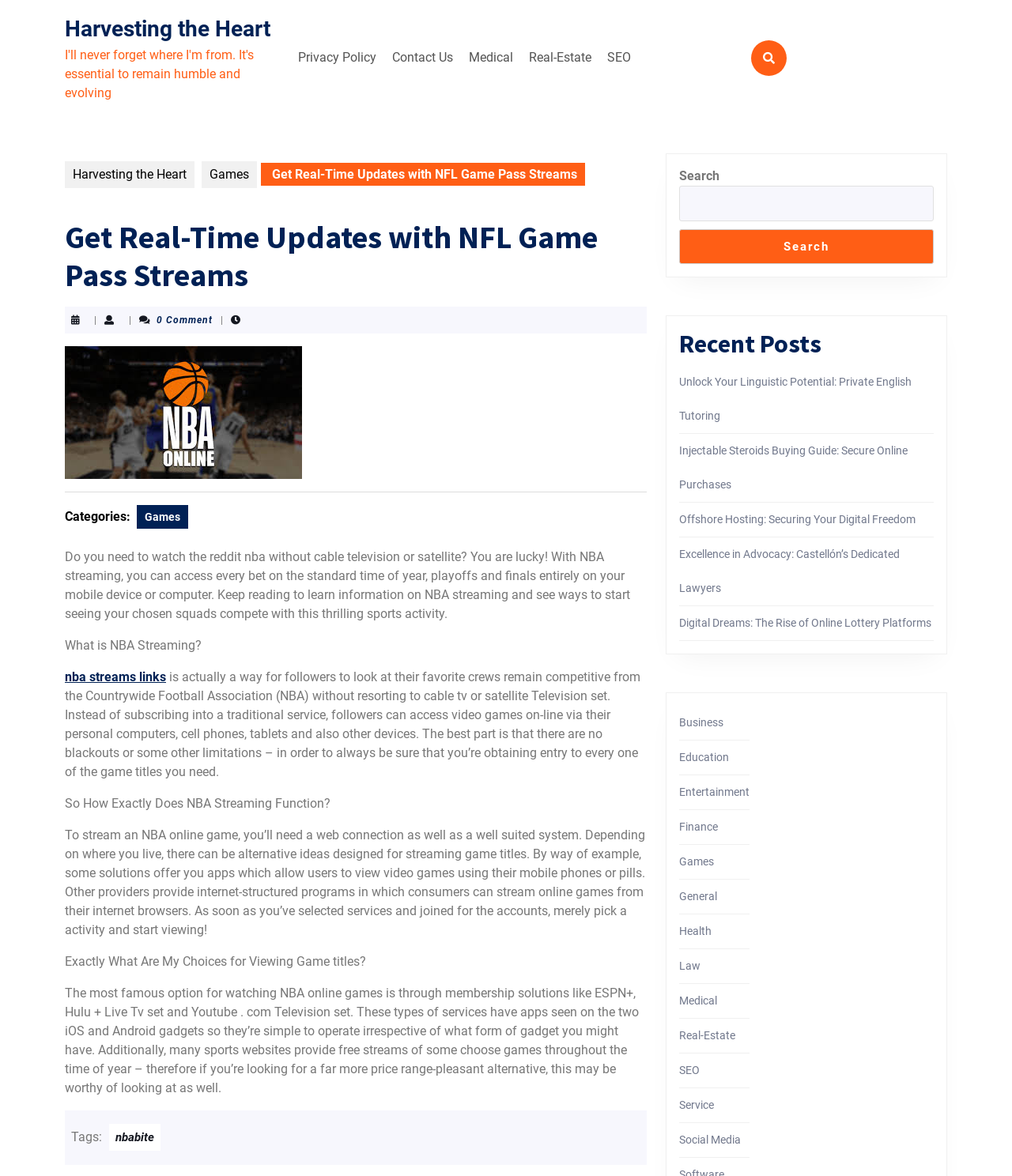What are the options for watching NBA games?
Kindly answer the question with as much detail as you can.

The webpage mentions that the most popular option for watching NBA games is through membership services like ESPN+, Hulu + Live TV, and YouTube TV. Additionally, some sports websites provide free streams of select games throughout the season.